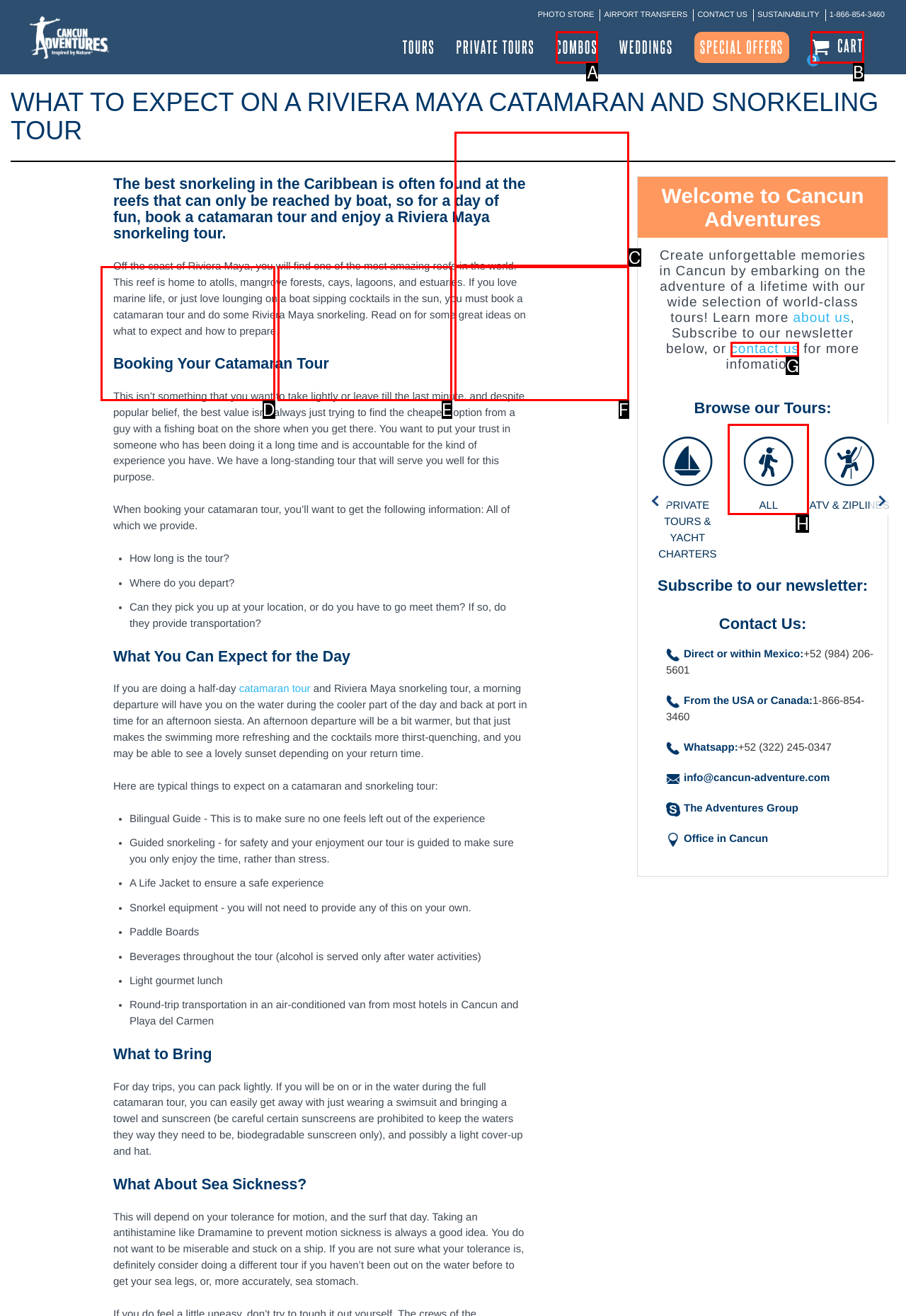Choose the option that best matches the description: 0Cart
Indicate the letter of the matching option directly.

B